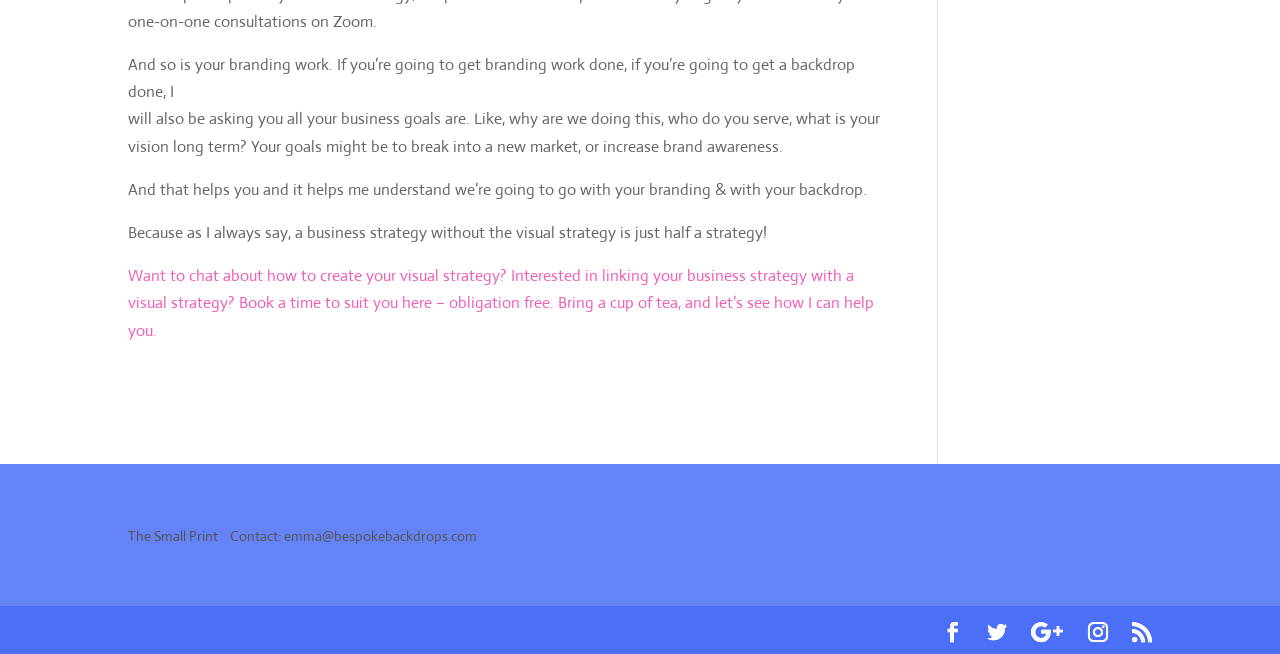Can you show the bounding box coordinates of the region to click on to complete the task described in the instruction: "Contact Emma"?

[0.173, 0.806, 0.373, 0.834]